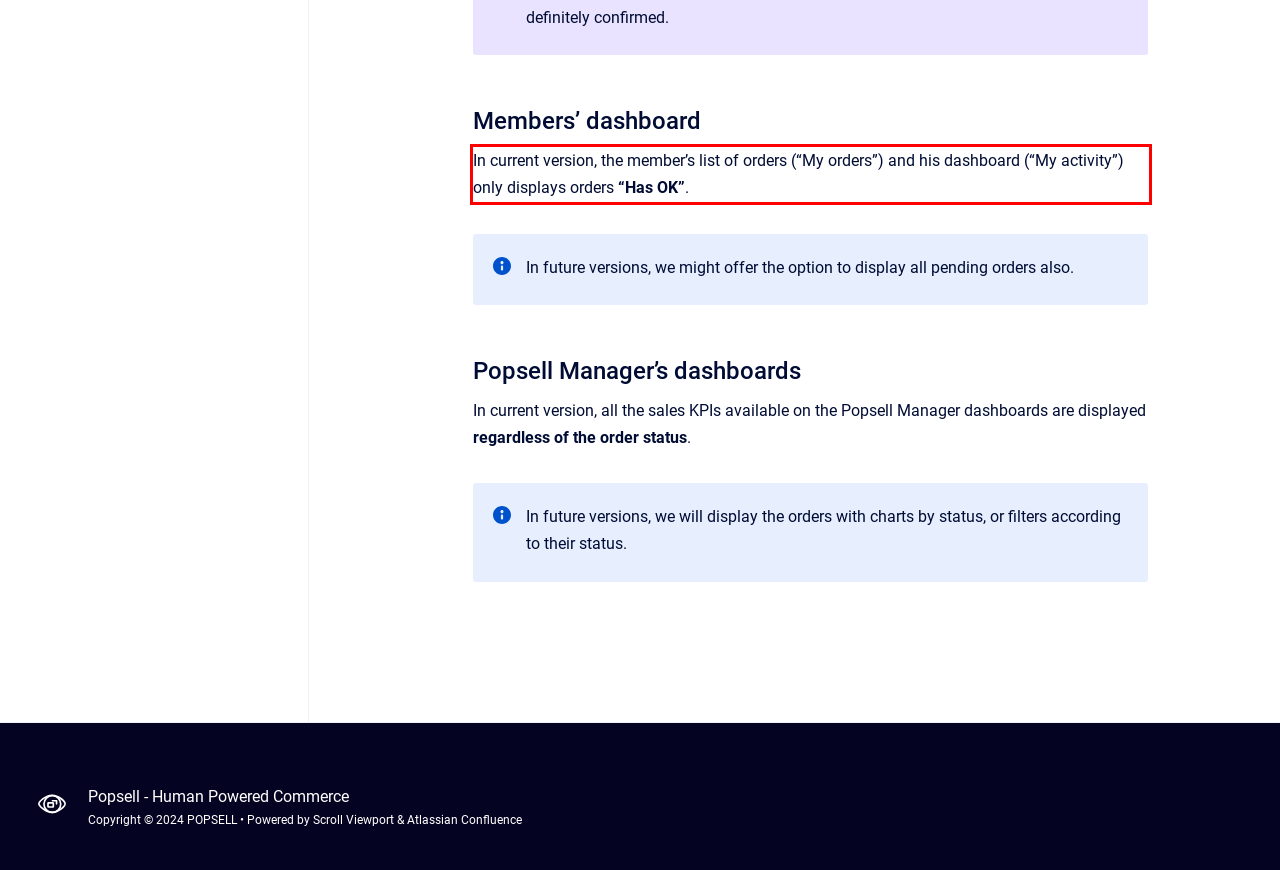Examine the screenshot of the webpage, locate the red bounding box, and generate the text contained within it.

In current version, the member’s list of orders (“My orders”) and his dashboard (“My activity”) only displays orders “Has OK”.